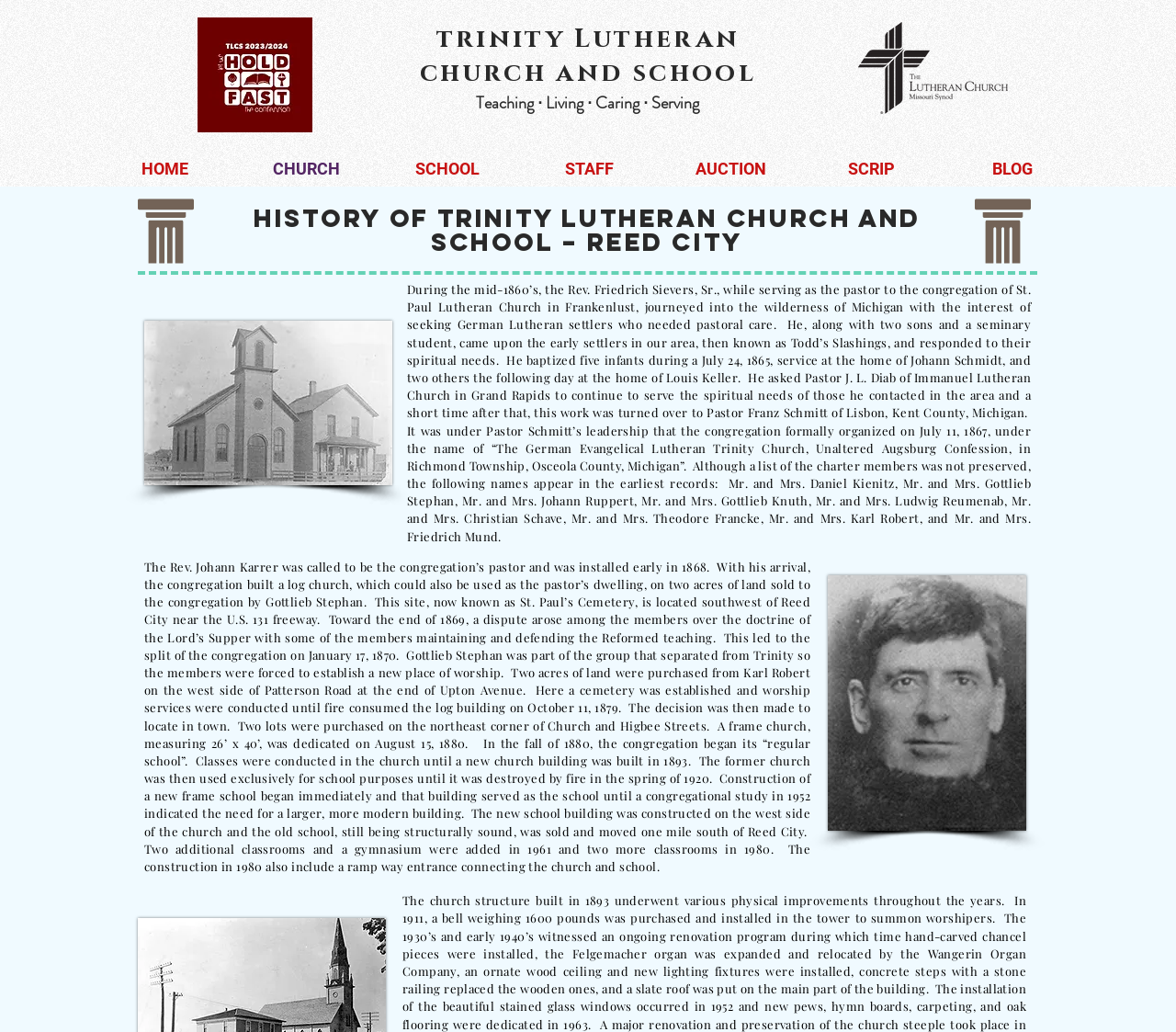Examine the image and give a thorough answer to the following question:
What is the location of the church?

I inferred this answer by looking at the text 'History of Trinity Lutheran Church and School – Reed City' which suggests that the church is located in Reed City. The text also mentions 'Richmond Township, Osceola County, Michigan' which is likely the location of the church.